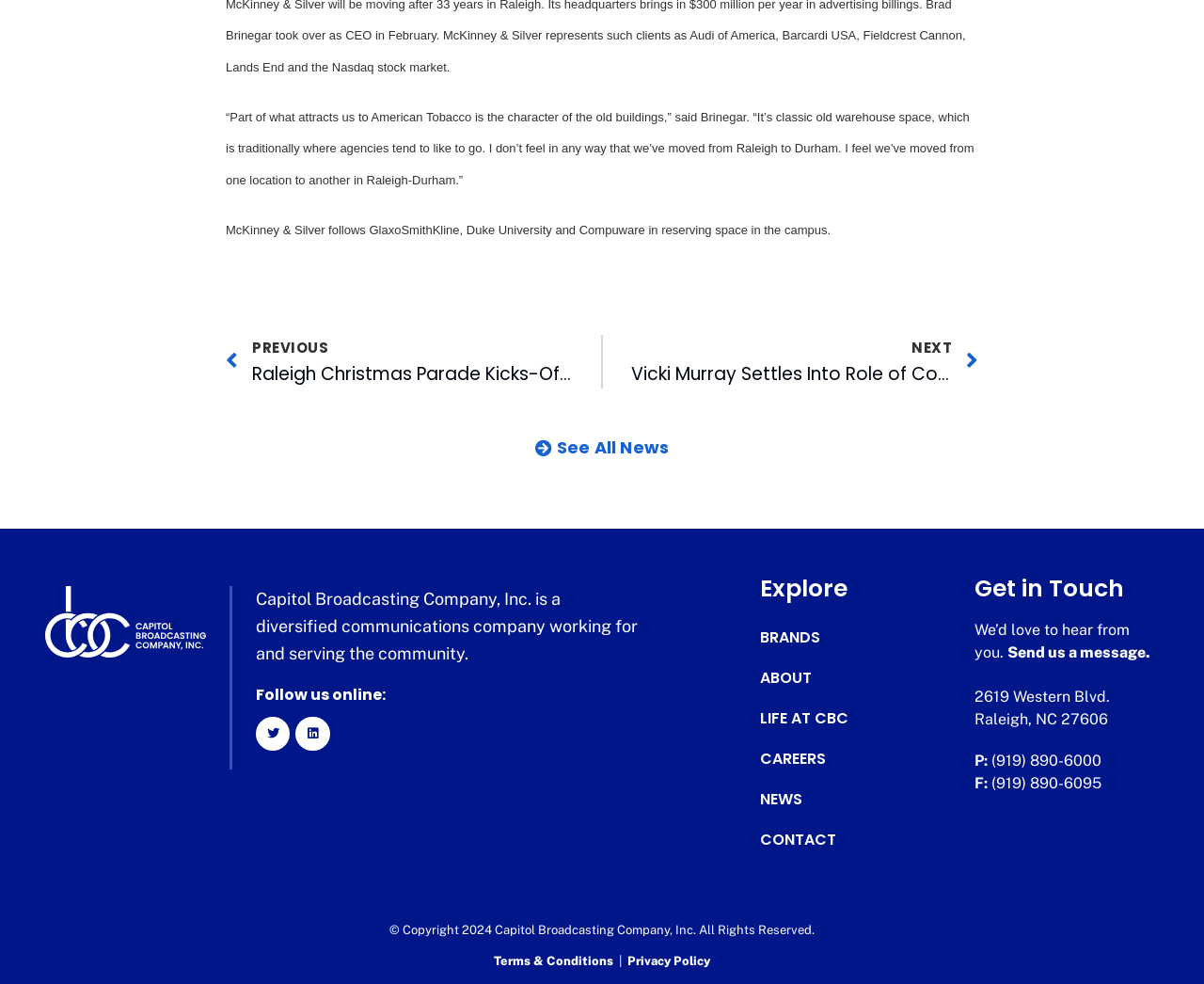Please identify the bounding box coordinates of the element that needs to be clicked to perform the following instruction: "Click on 'See All News' to view all news".

[0.444, 0.447, 0.556, 0.465]